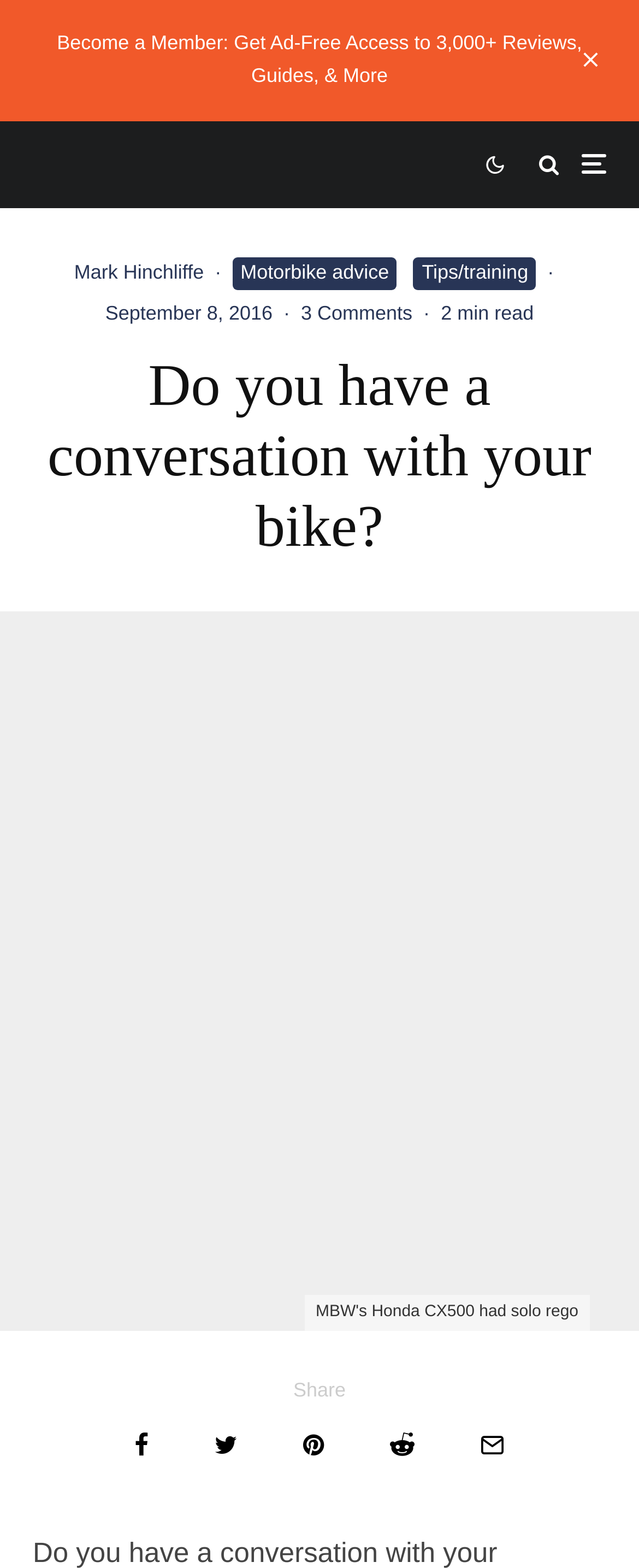Reply to the question with a single word or phrase:
What is the date of the article?

September 8, 2016